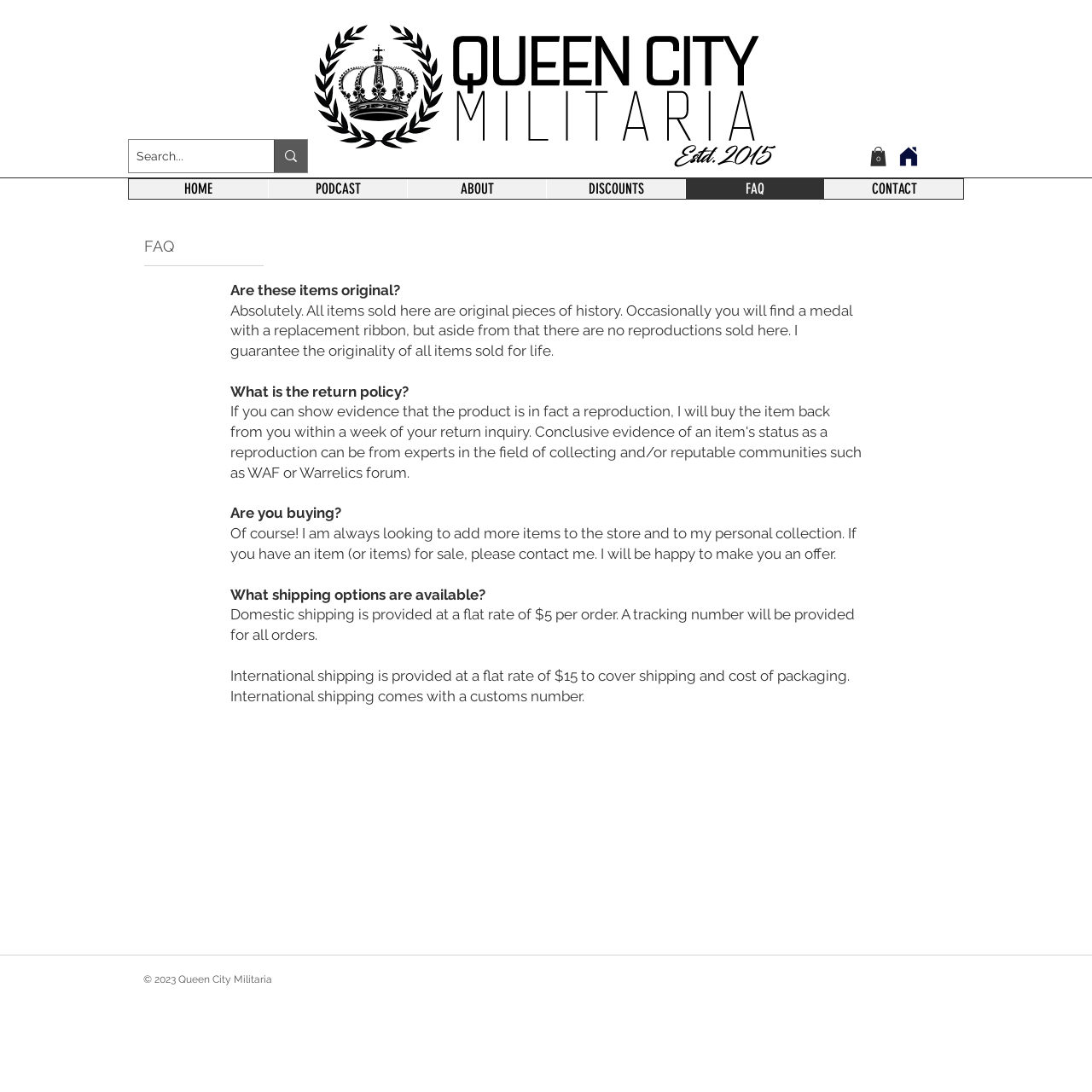What is the topic of the FAQ section?
Please provide a single word or phrase based on the screenshot.

Militaria